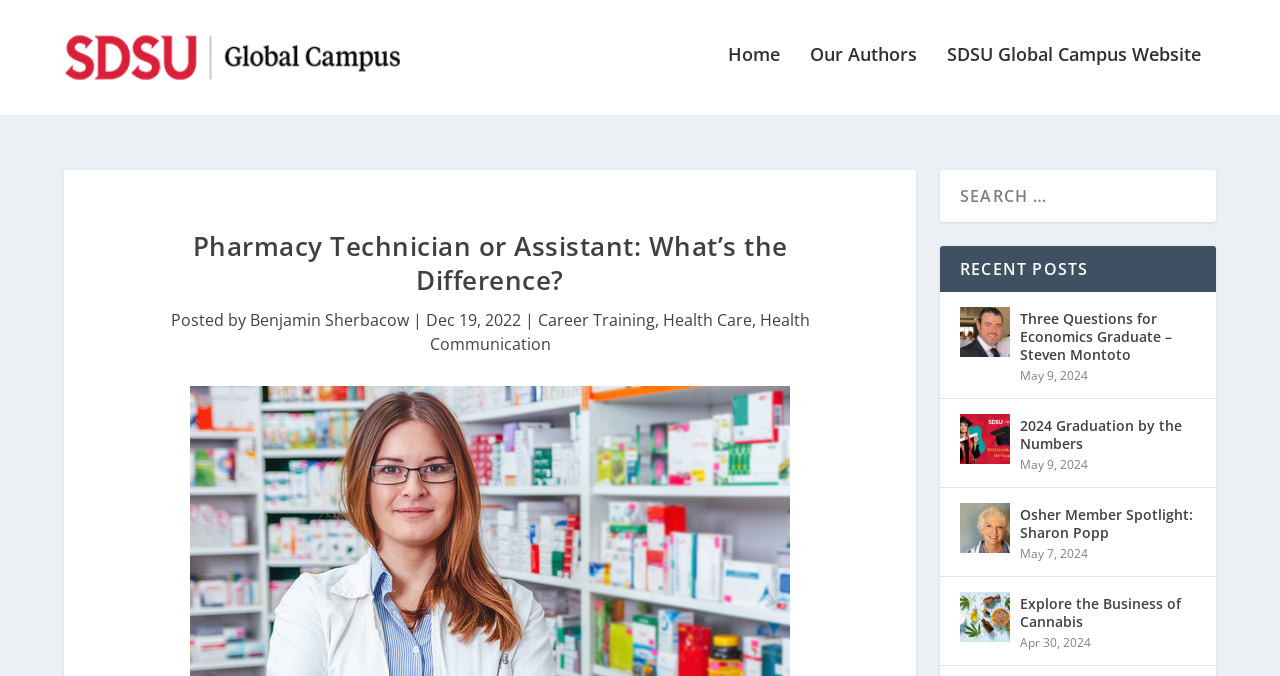Create a detailed description of the webpage's content and layout.

The webpage appears to be a blog post from the SDSU Global Campus Blog, with the title "Pharmacy Technician or Assistant: What’s the Difference?" prominently displayed at the top. Below the title, there is a section with the author's name, "Benjamin Sherbacow", and the date "Dec 19, 2022". 

To the top left, there is a link to the SDSU Global Campus Blog, accompanied by an image. On the top right, there are several links, including "Home", "Our Authors", and "SDSU Global Campus Website". 

Below the title and author section, there are several links to related topics, including "Career Training", "Health Care", and "Health Communication". 

On the right side of the page, there is a search bar and a section titled "RECENT POSTS", which lists several recent blog posts, each with a title, image, and date. The posts include "Three Questions for Economics Graduate – Steven Montoto", "2024 Graduation by the Numbers", "Osher Member Spotlight: Sharon Popp", and "Explore the Business of Cannabis".